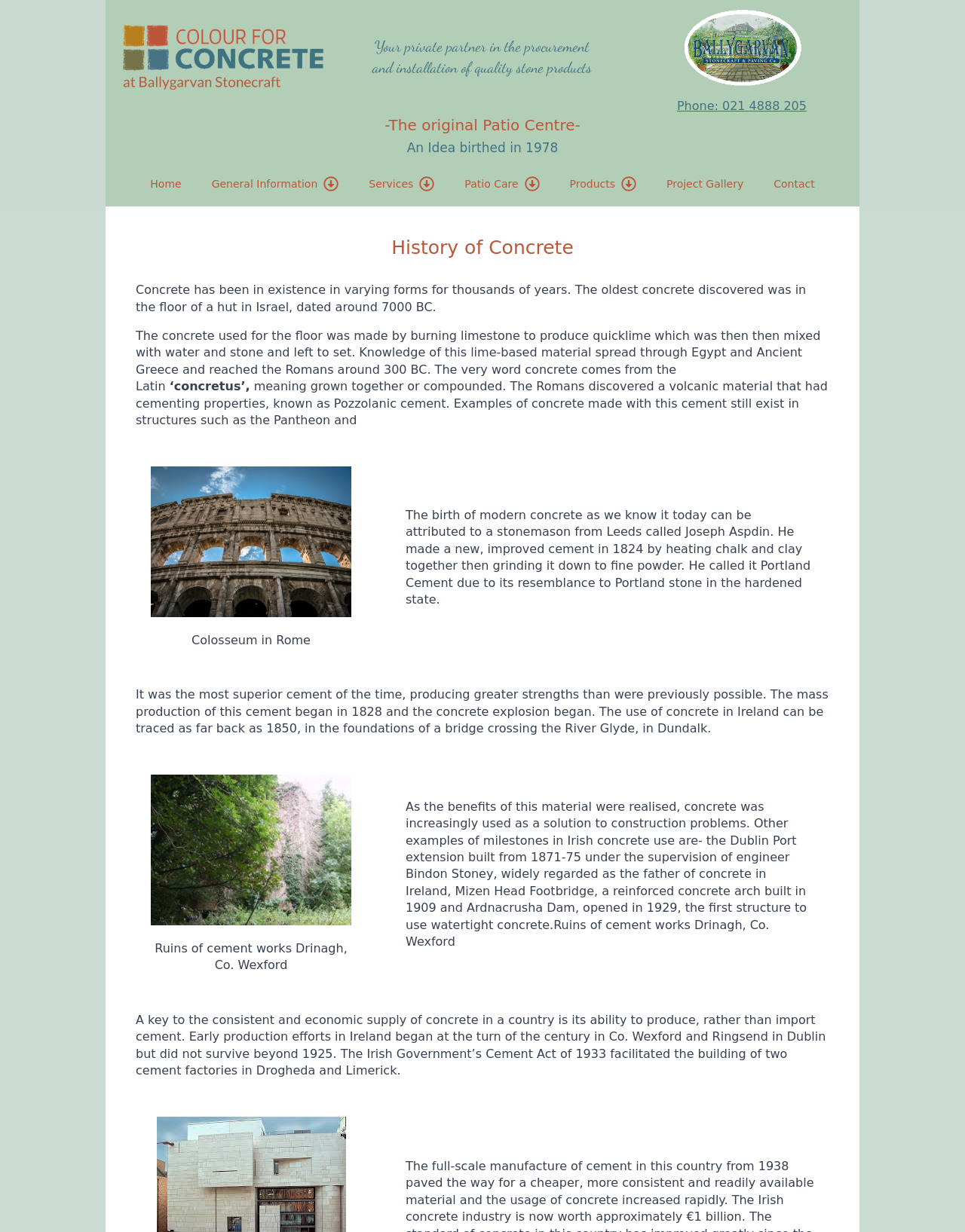Where was the first structure to use watertight concrete built?
Based on the image, answer the question in a detailed manner.

I found the answer by reading the text that describes the milestones in Irish concrete use, specifically the part that mentions the Ardnacrusha Dam, which was opened in 1929 and was the first structure to use watertight concrete.